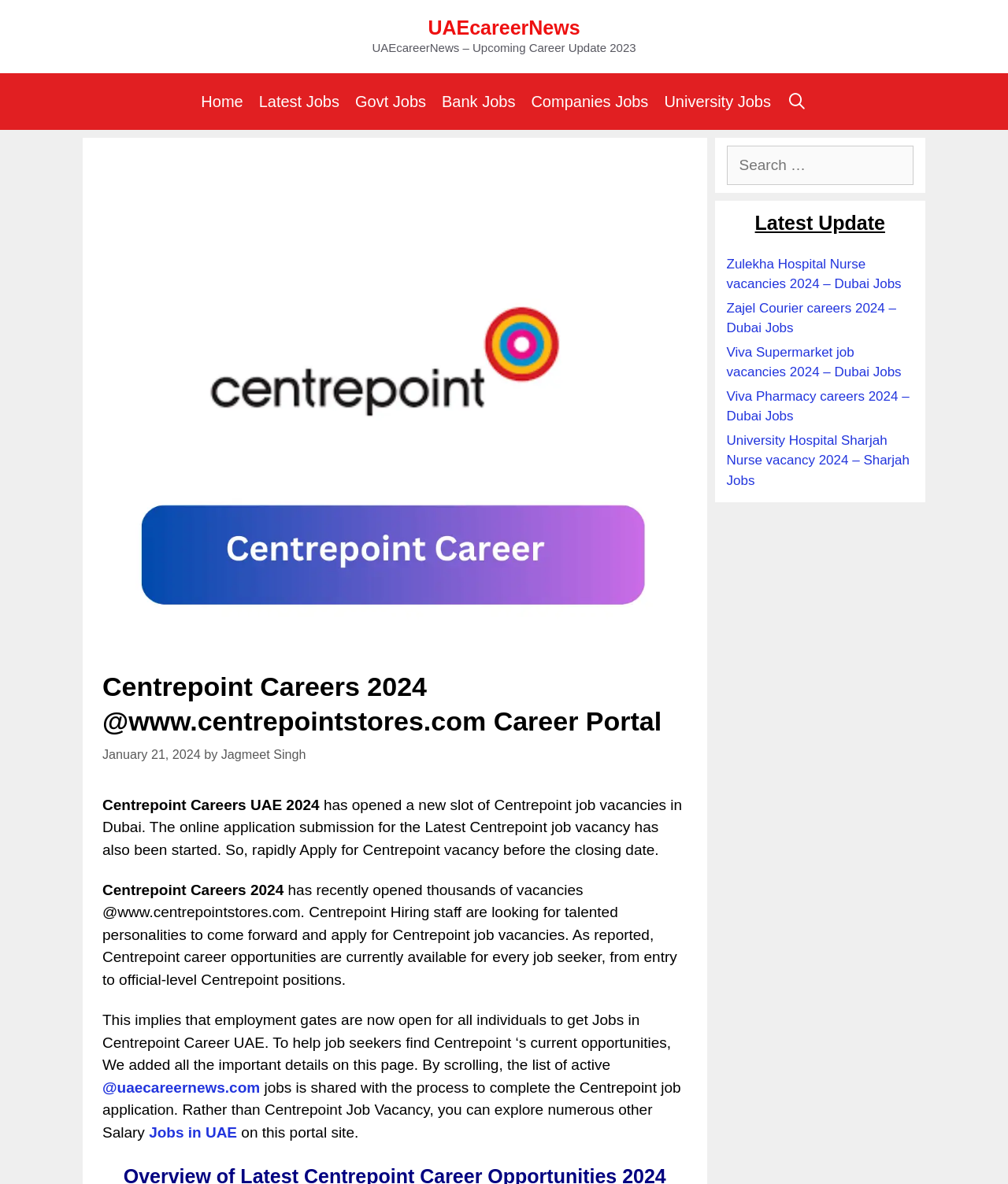Who is the author of the article?
Give a one-word or short-phrase answer derived from the screenshot.

Jagmeet Singh